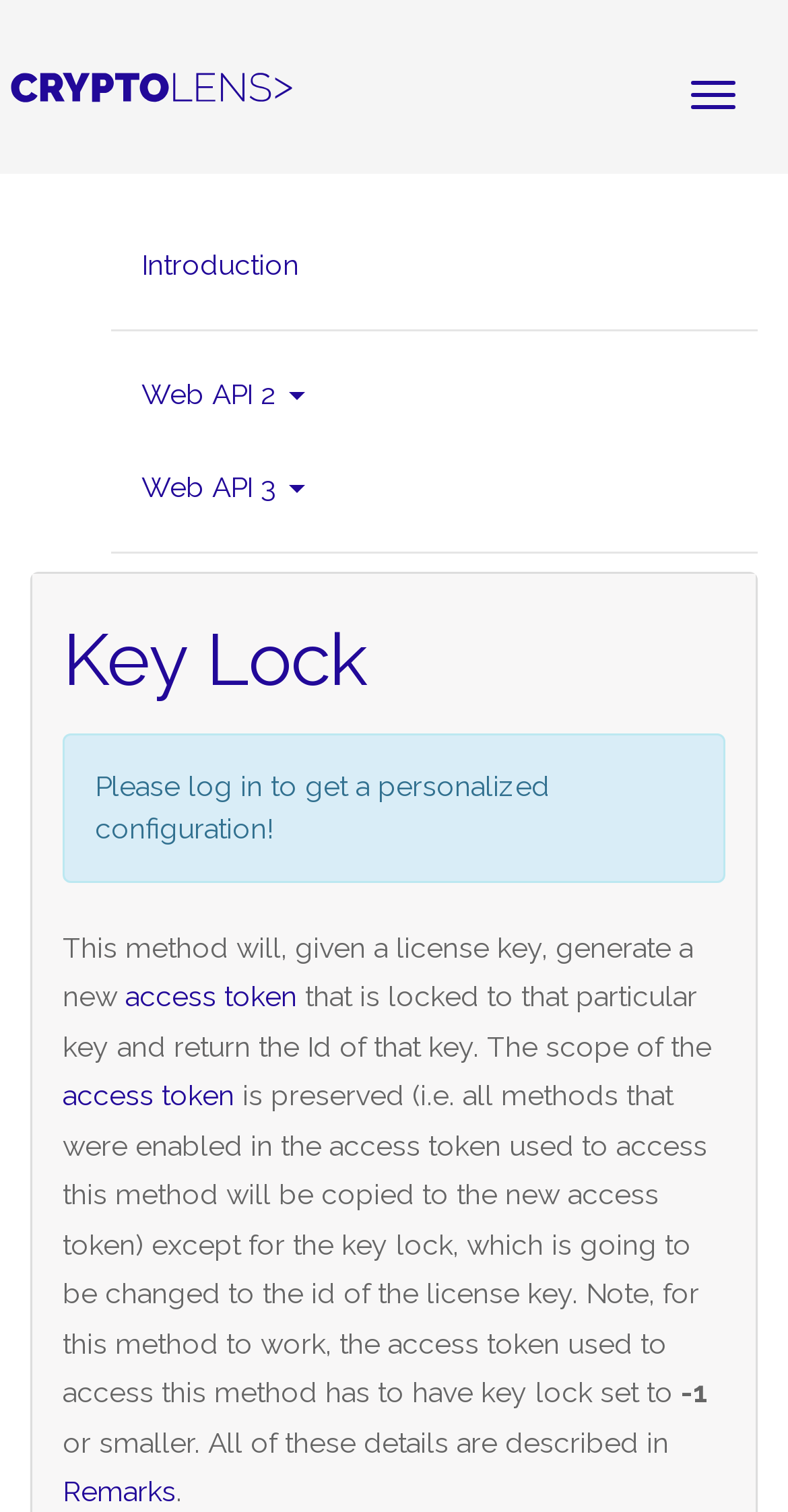What is the purpose of the Key Lock method?
Based on the image, give a concise answer in the form of a single word or short phrase.

Generate a new access token